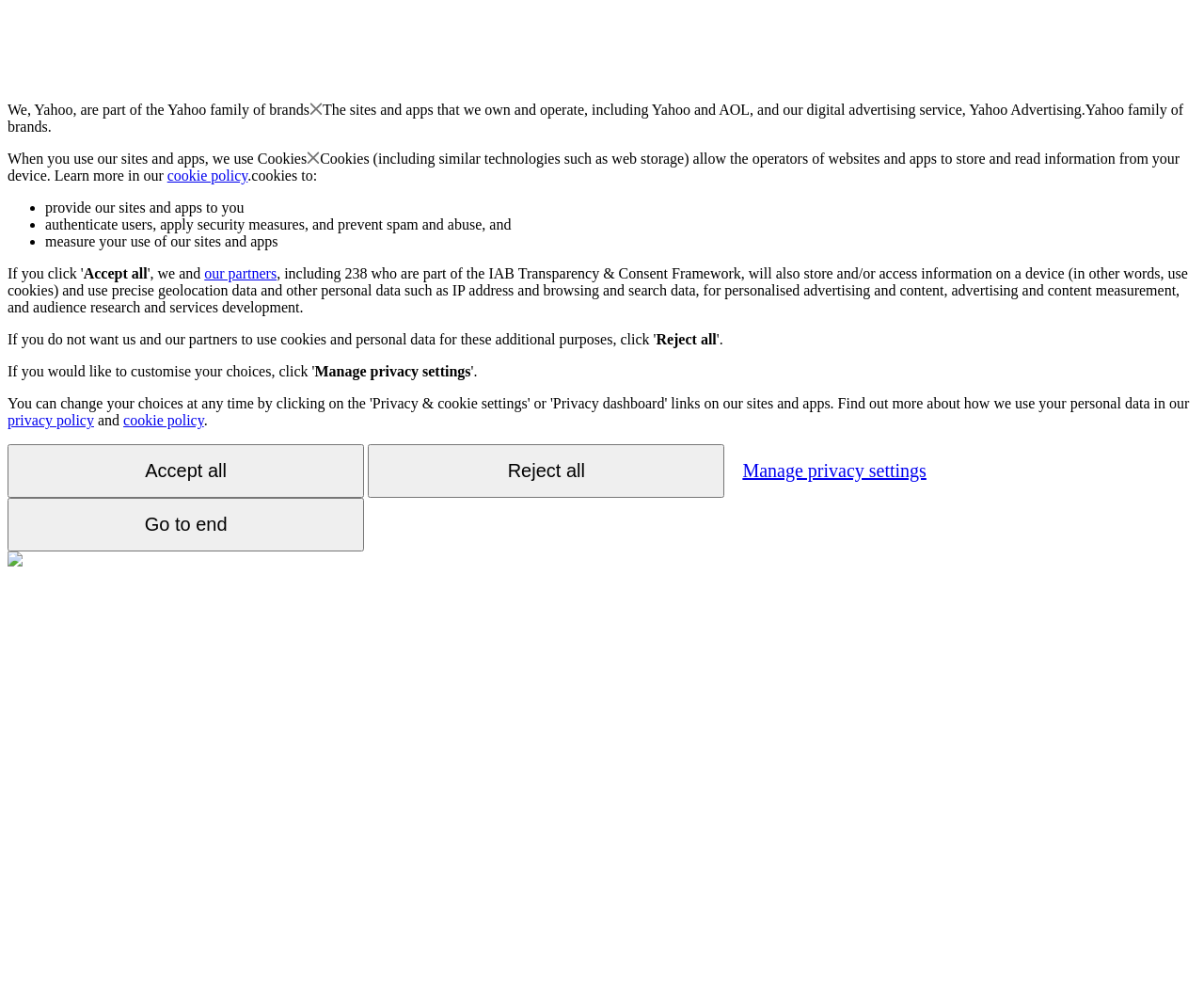What is the function of the 'Manage privacy settings' button?
Using the visual information from the image, give a one-word or short-phrase answer.

Customize privacy settings